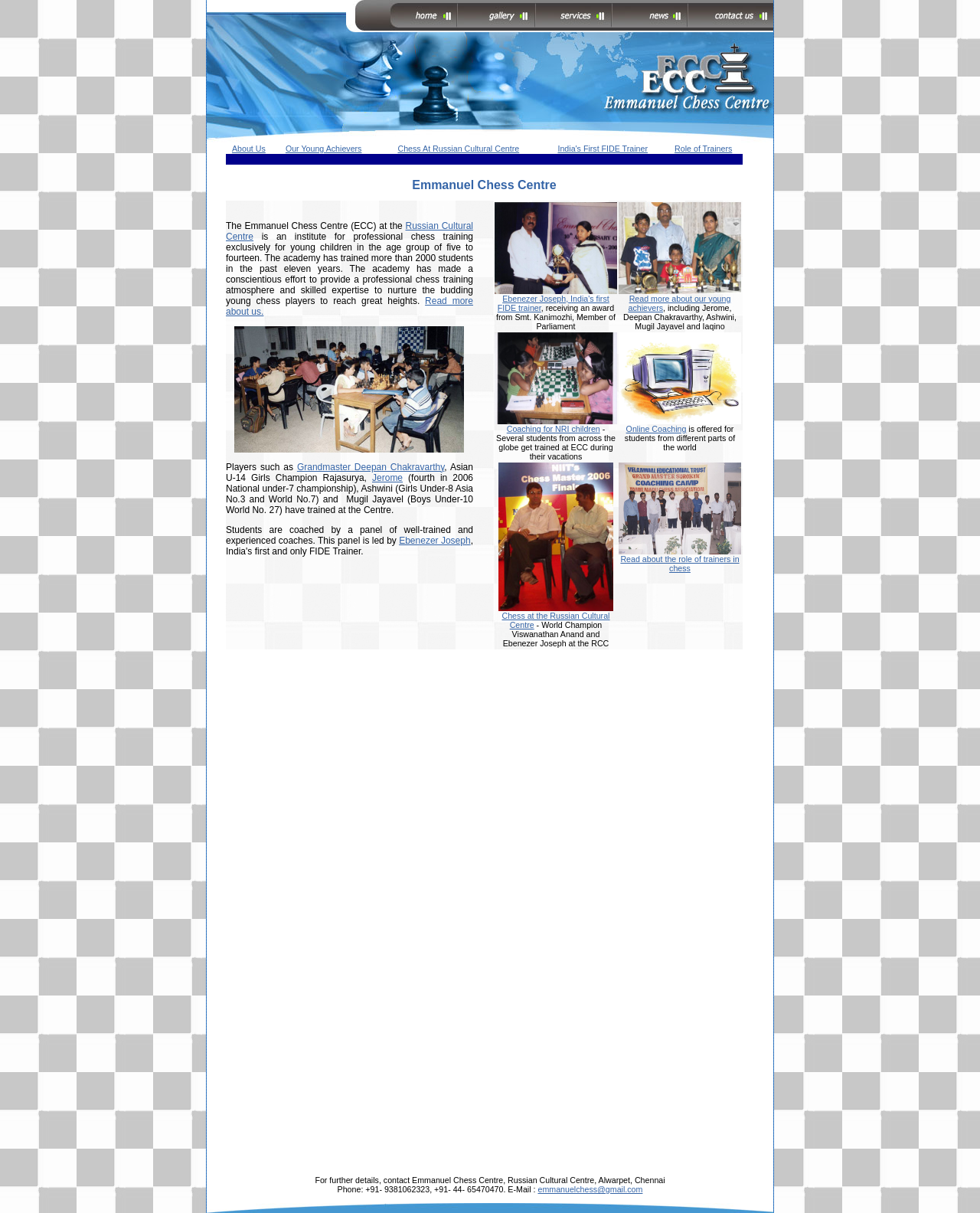Locate the bounding box coordinates of the clickable region to complete the following instruction: "Read more about us."

[0.23, 0.119, 0.271, 0.126]